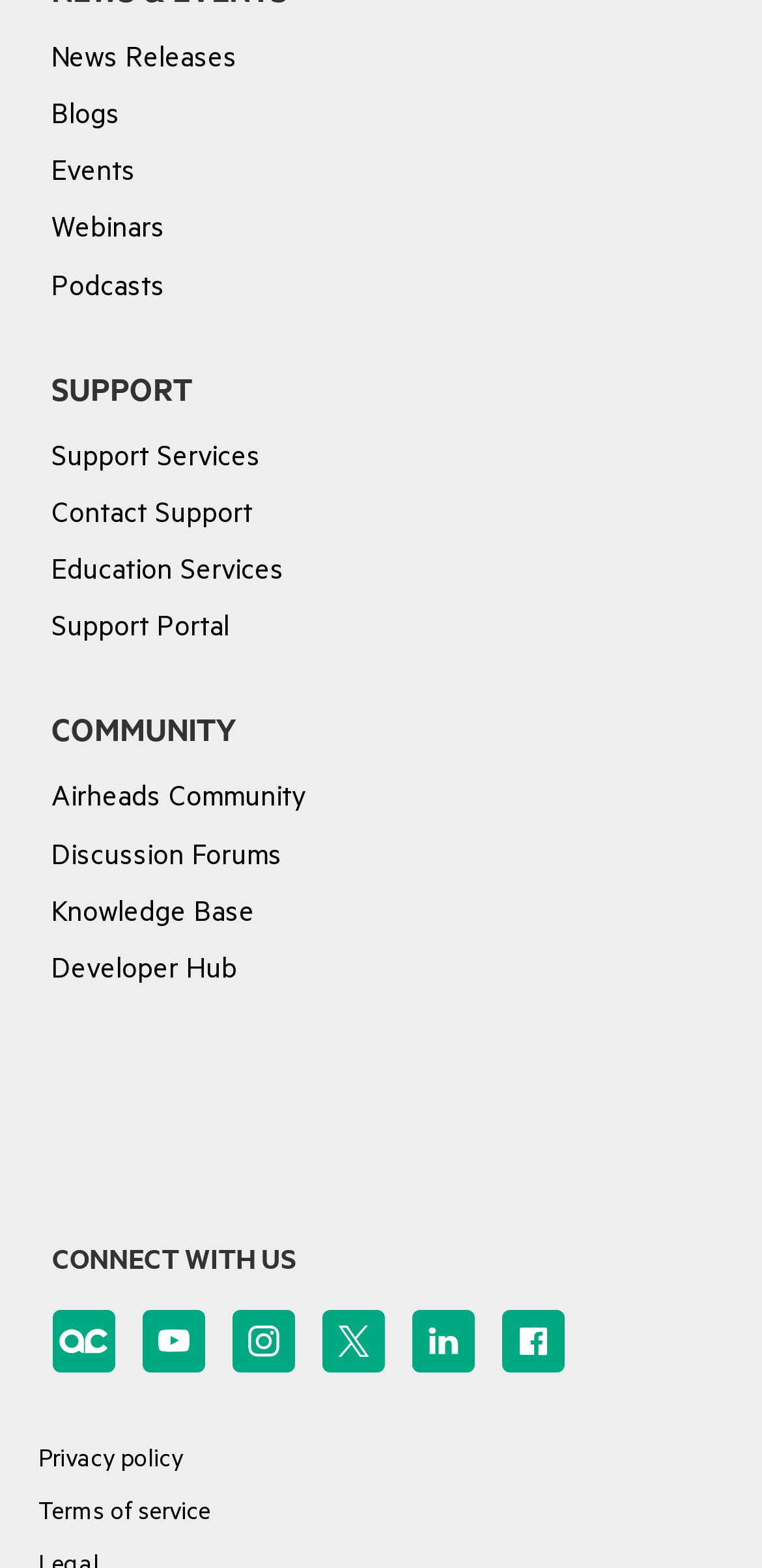Extract the bounding box coordinates for the HTML element that matches this description: "Podcasts". The coordinates should be four float numbers between 0 and 1, i.e., [left, top, right, bottom].

[0.068, 0.17, 0.217, 0.202]